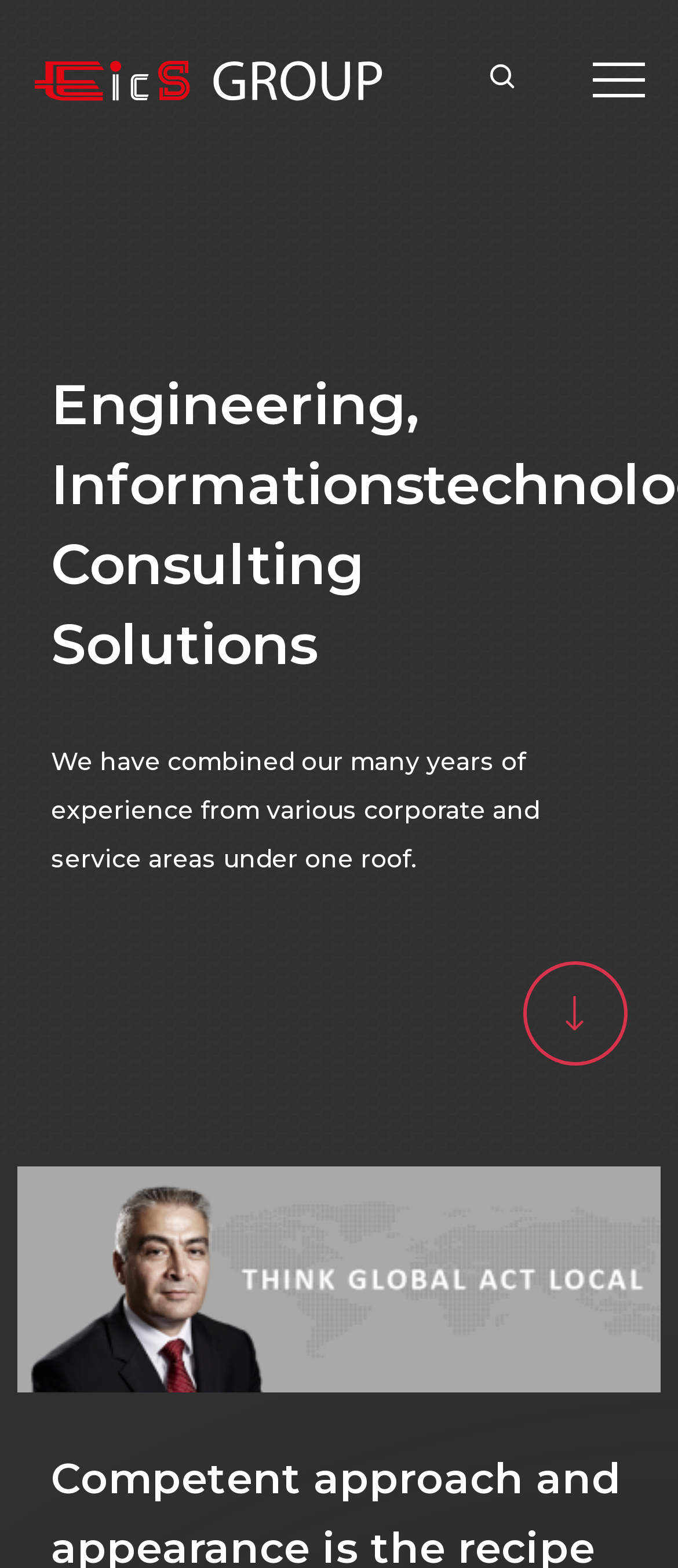Identify the bounding box for the element characterized by the following description: "CHRIS BRALY".

None